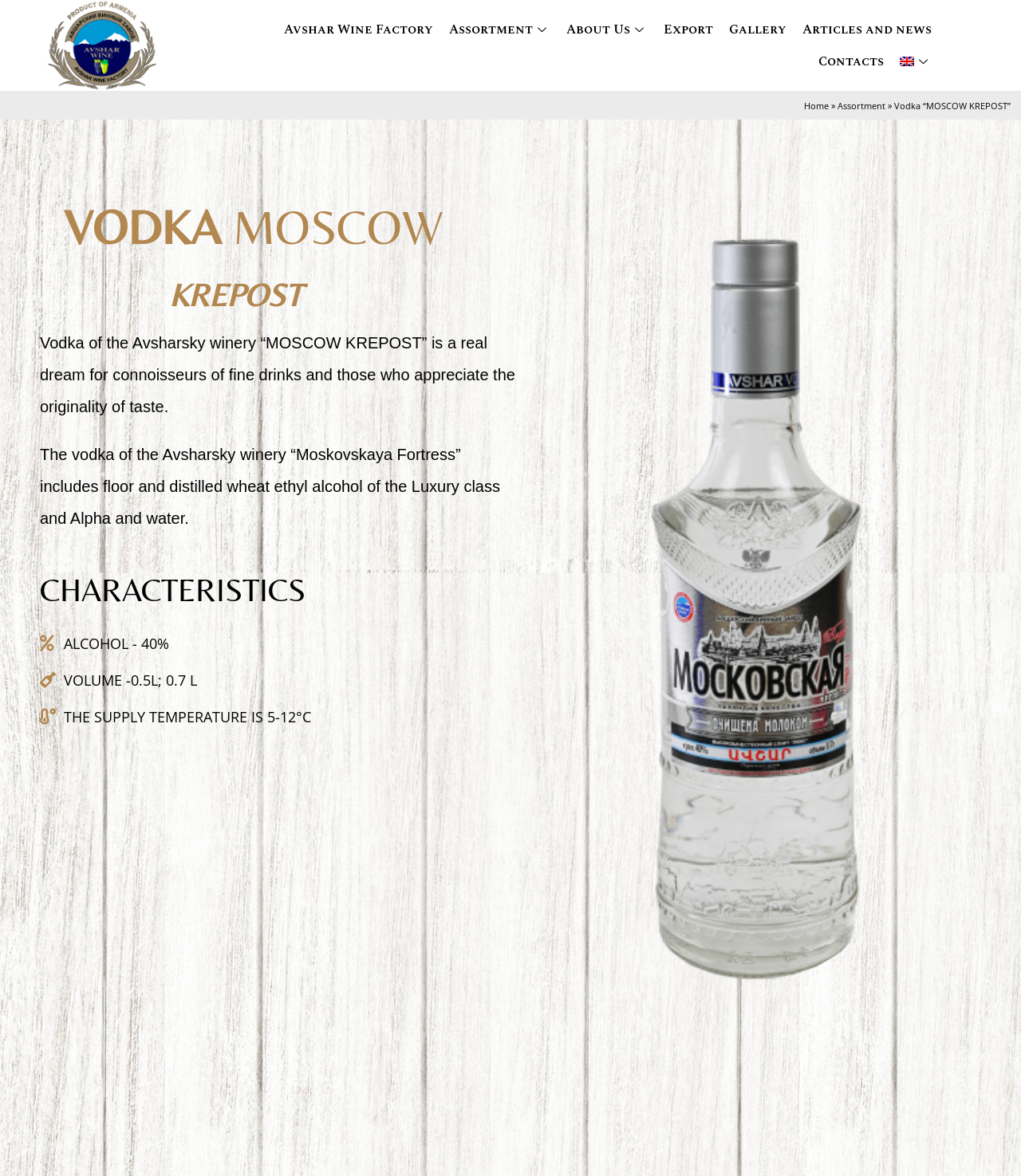What is the winery that produces the vodka?
From the image, respond using a single word or phrase.

Avsharsky winery